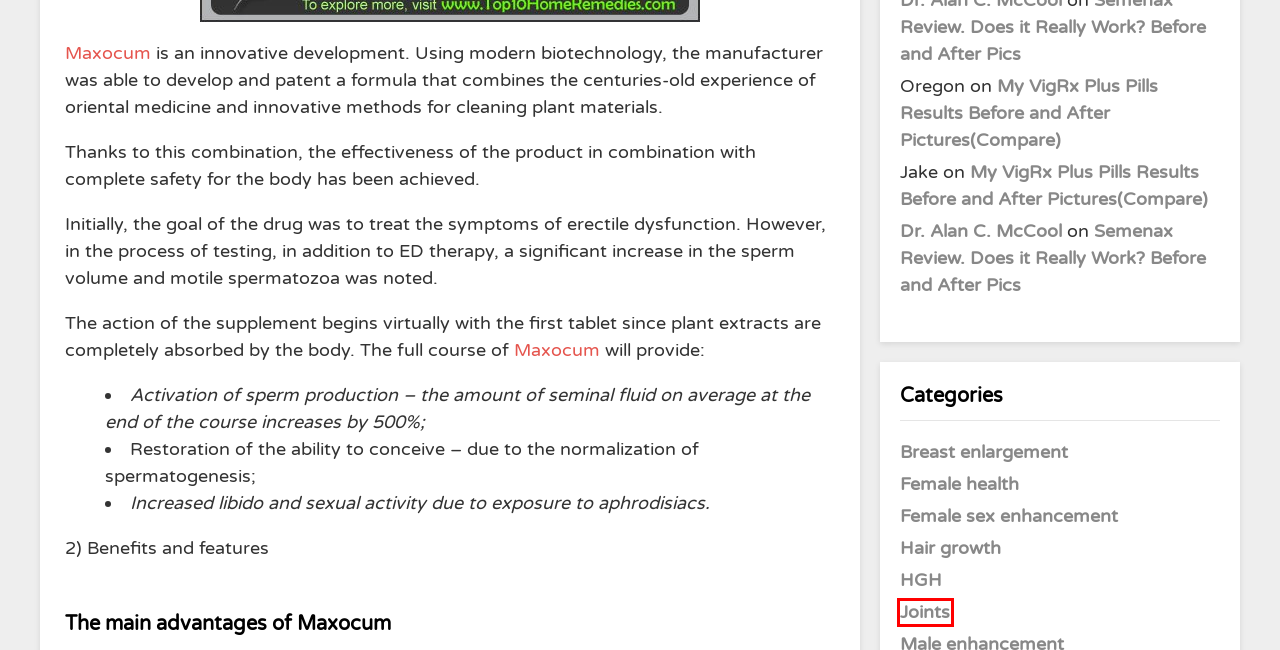Please examine the screenshot provided, which contains a red bounding box around a UI element. Select the webpage description that most accurately describes the new page displayed after clicking the highlighted element. Here are the candidates:
A. Hair growth
B. Female sex enhancement
C. ▷ My VigRx Plus Pills Results Before and After Pictures(Compare)
D. Maxocum: Sperm Enhancer
E. Female health
F. Joints
G. HGH
H. Testosterone booster

F